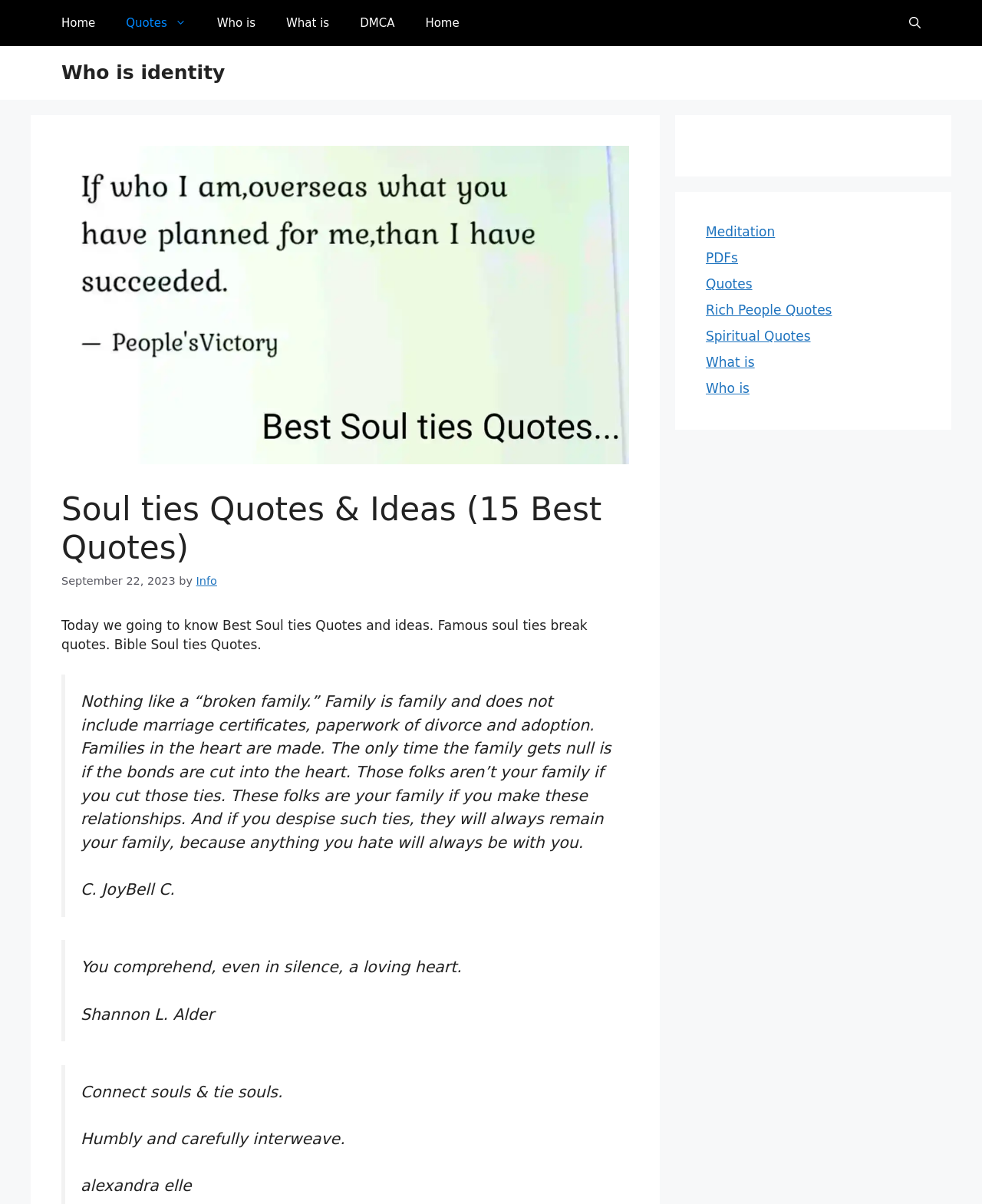Identify the bounding box coordinates for the UI element described as follows: "aria-label="Open Search Bar"". Ensure the coordinates are four float numbers between 0 and 1, formatted as [left, top, right, bottom].

[0.91, 0.0, 0.953, 0.038]